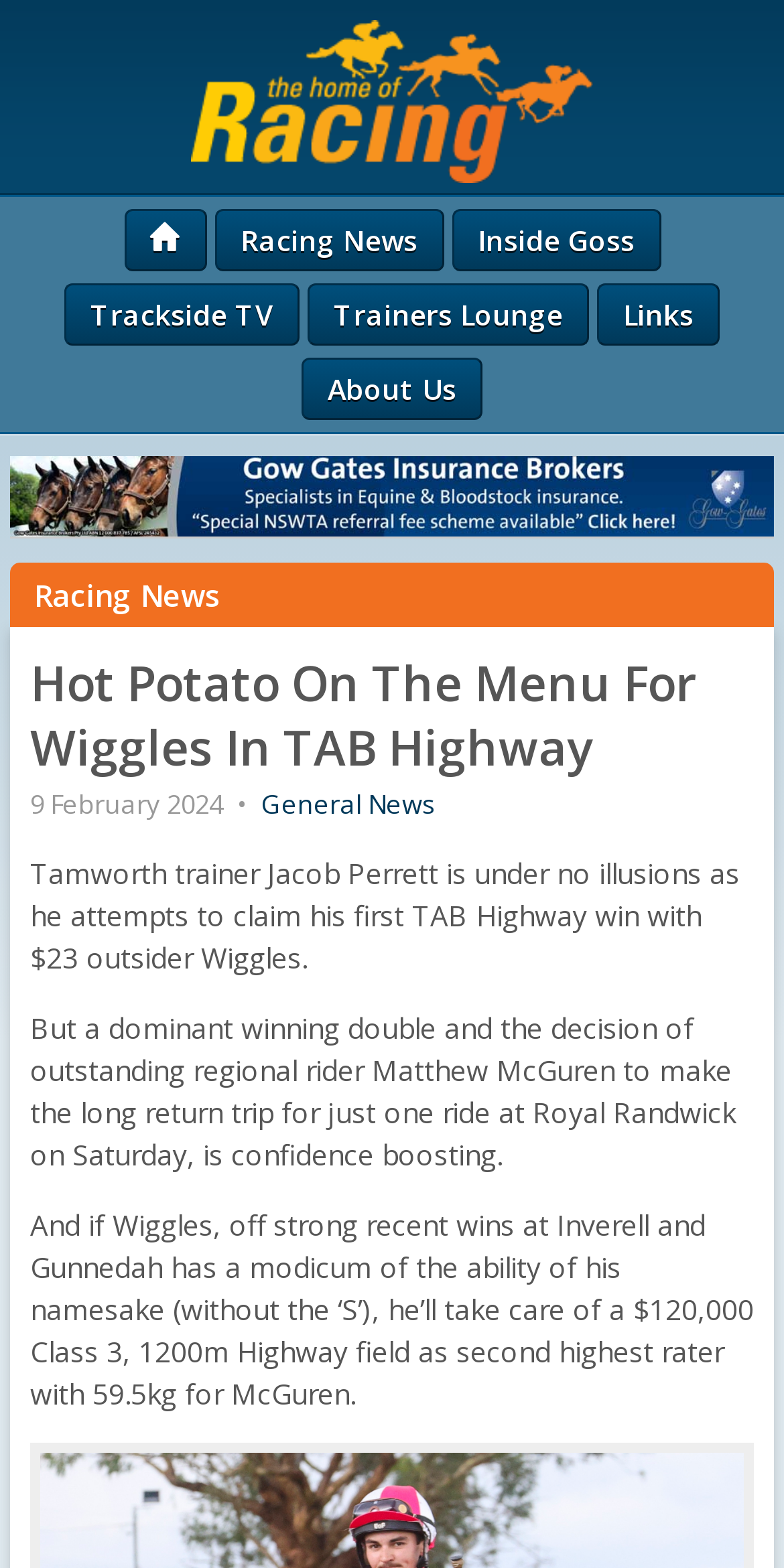Identify the bounding box coordinates necessary to click and complete the given instruction: "Click the 'Join Our Network' link".

None